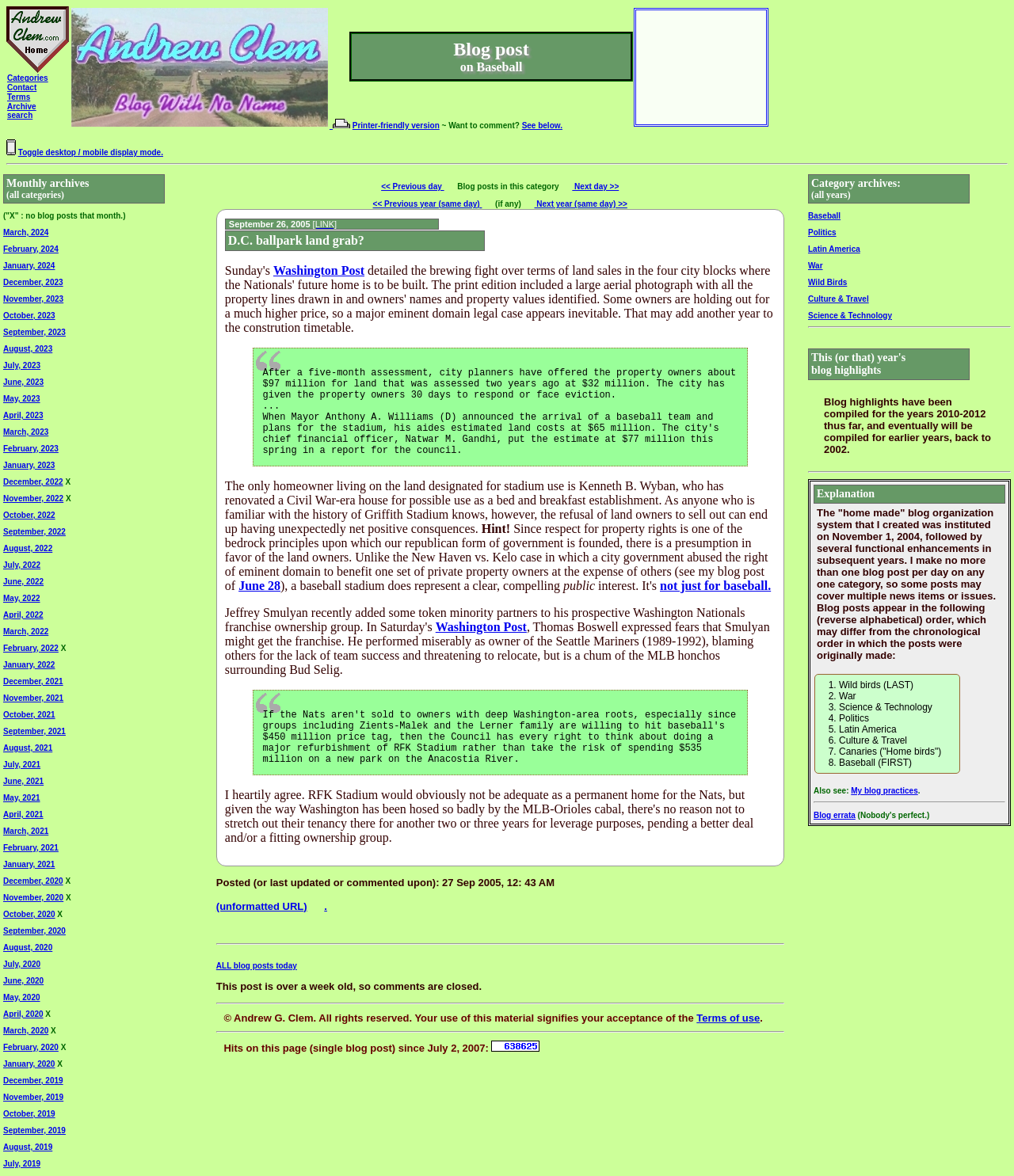Could you specify the bounding box coordinates for the clickable section to complete the following instruction: "Toggle desktop / mobile display mode"?

[0.018, 0.126, 0.161, 0.133]